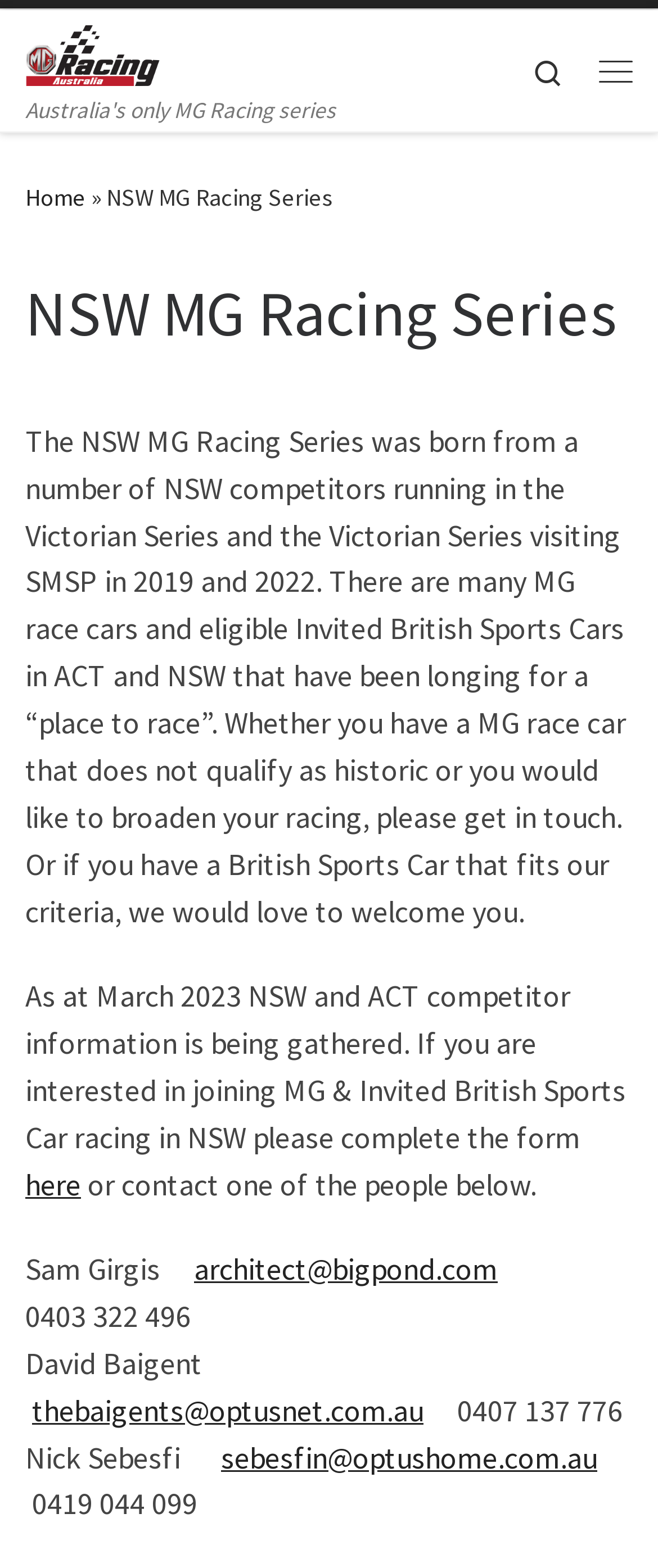Find the bounding box coordinates of the clickable area that will achieve the following instruction: "Click on the 'Menu' button".

[0.885, 0.018, 0.987, 0.072]